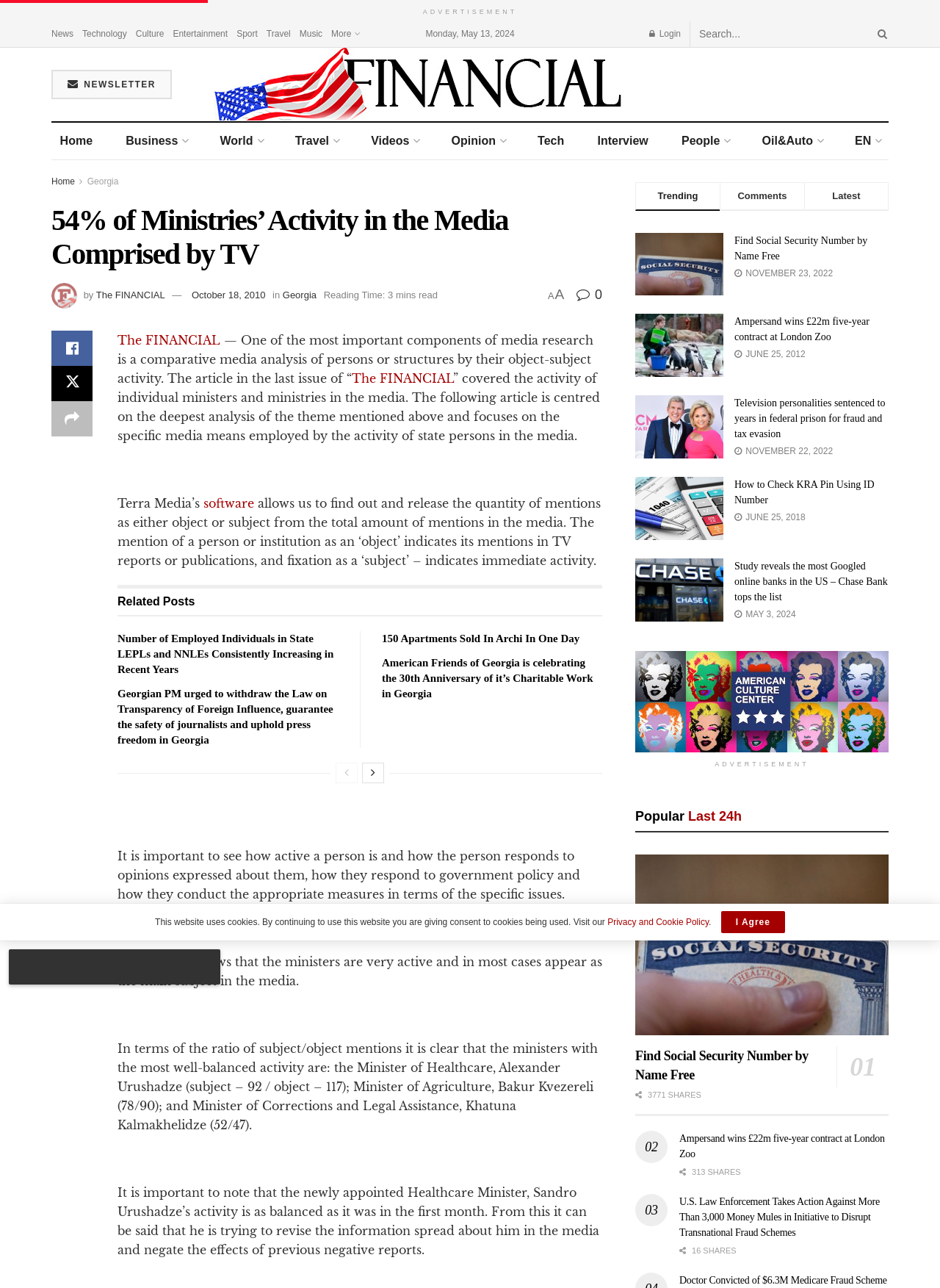Determine the title of the webpage and give its text content.

54% of Ministries’ Activity in the Media Comprised by TV